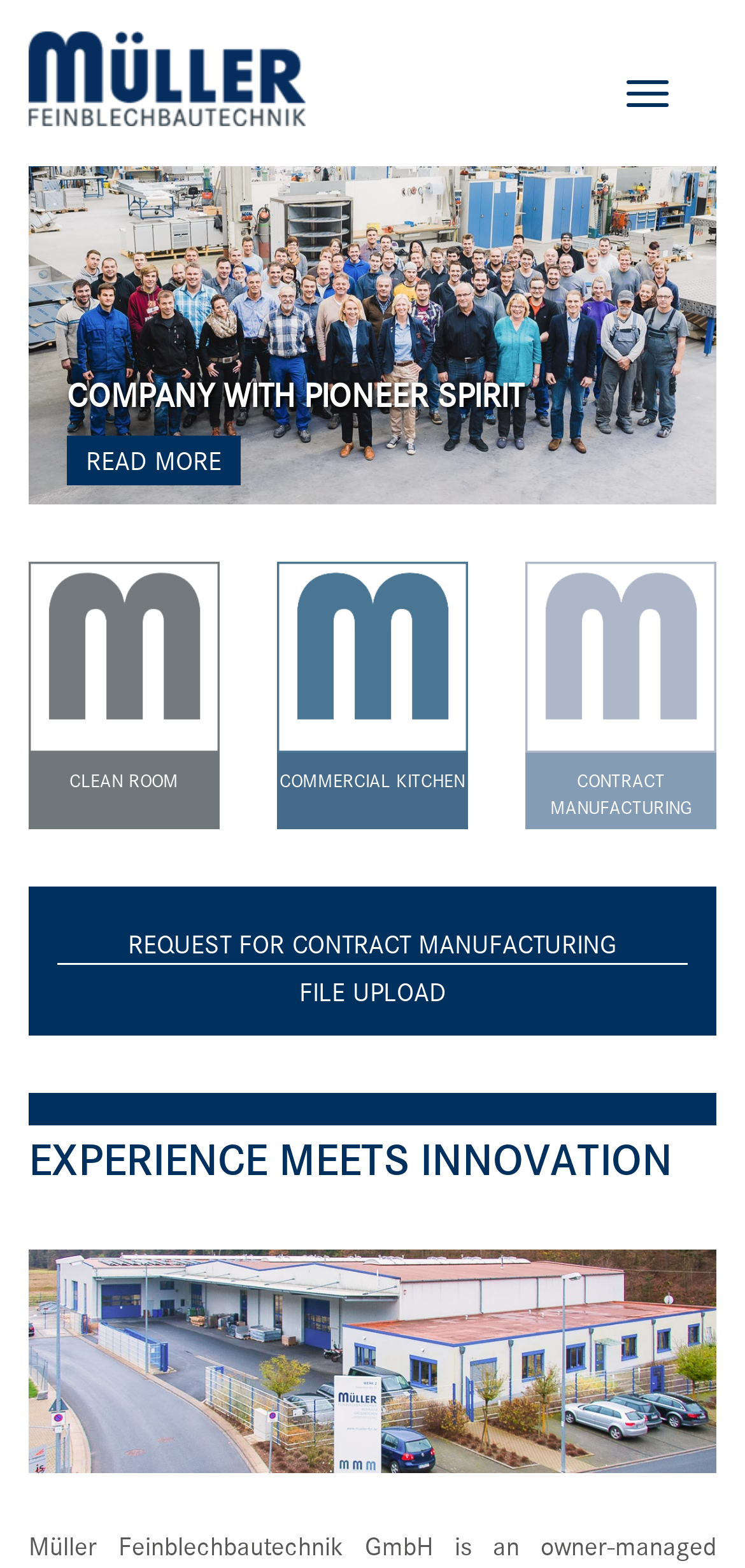Please extract and provide the main headline of the webpage.

EXPERIENCE MEETS INNOVATION